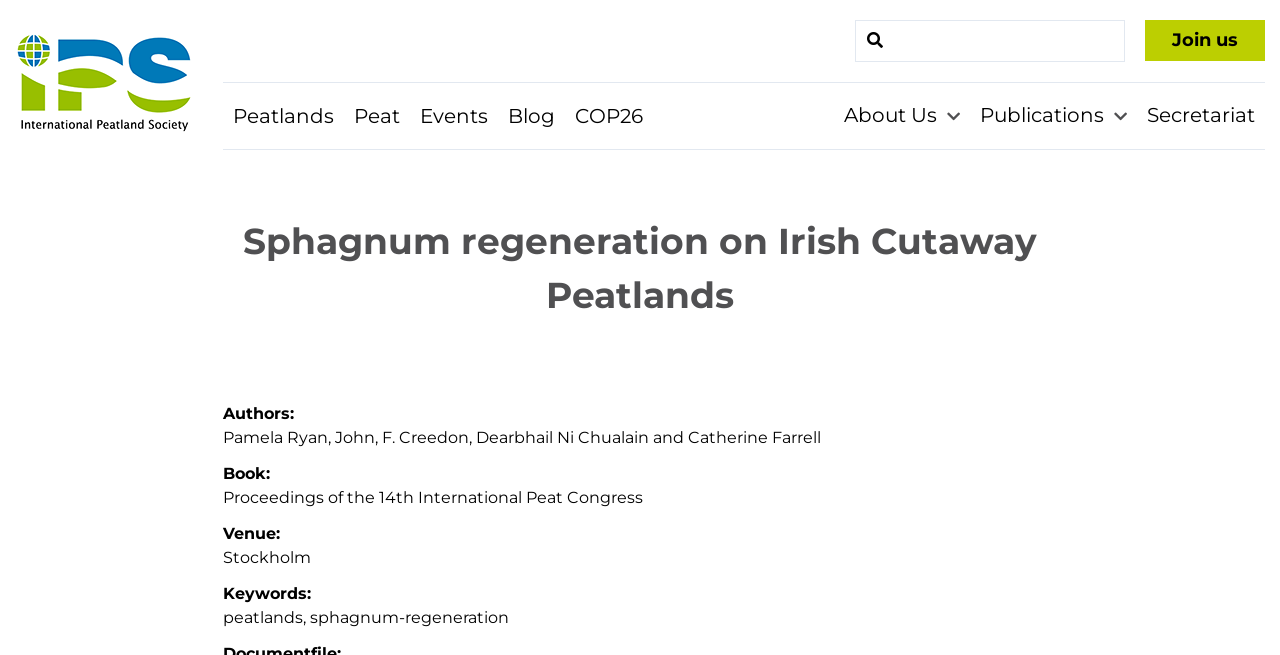Use a single word or phrase to answer the question: 
Who are the authors of the book?

Pamela Ryan, John, F. Creedon, Dearbhail Ni Chualain and Catherine Farrell